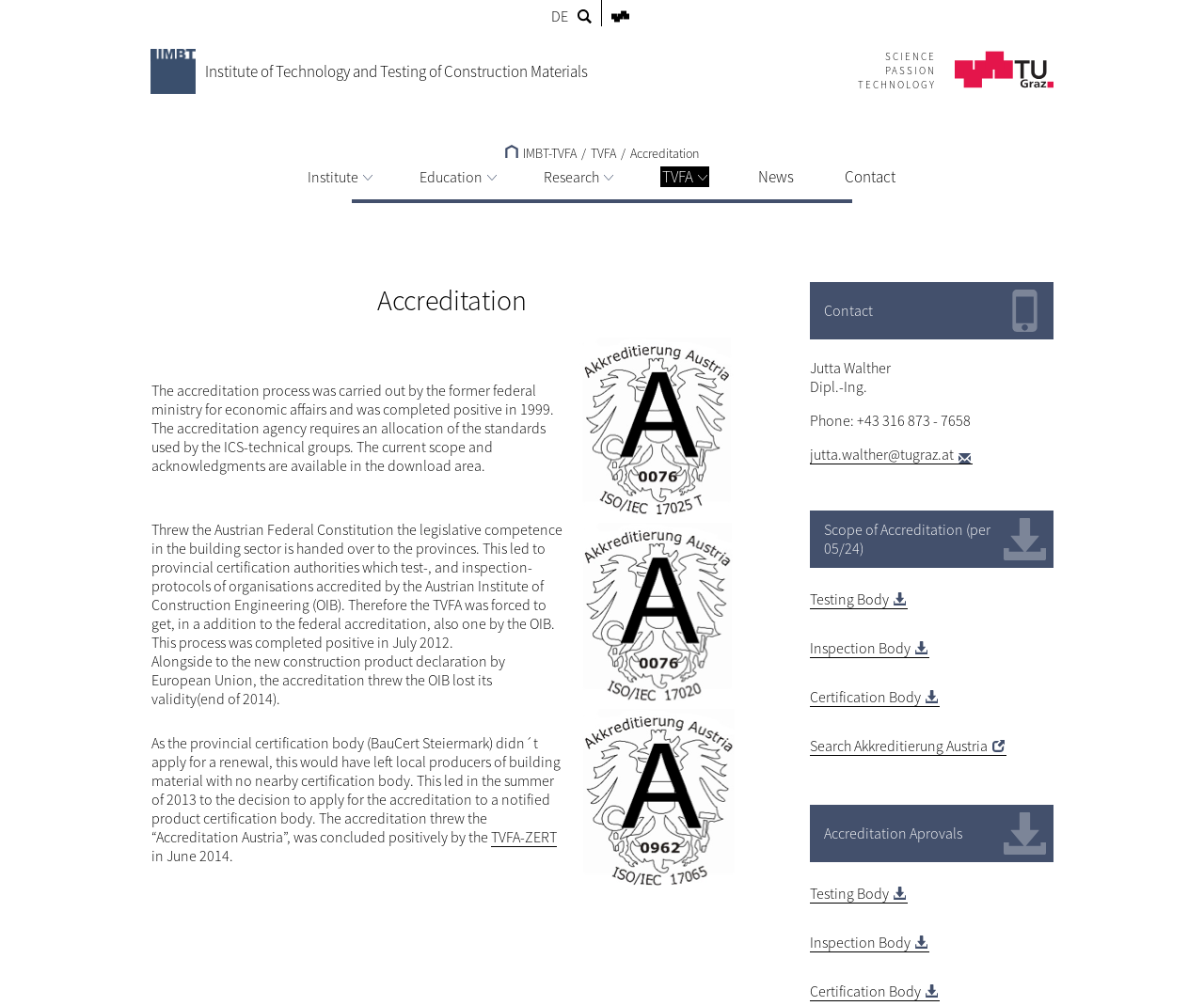Identify the bounding box coordinates for the region of the element that should be clicked to carry out the instruction: "Click the News link". The bounding box coordinates should be four float numbers between 0 and 1, i.e., [left, top, right, bottom].

[0.628, 0.165, 0.661, 0.186]